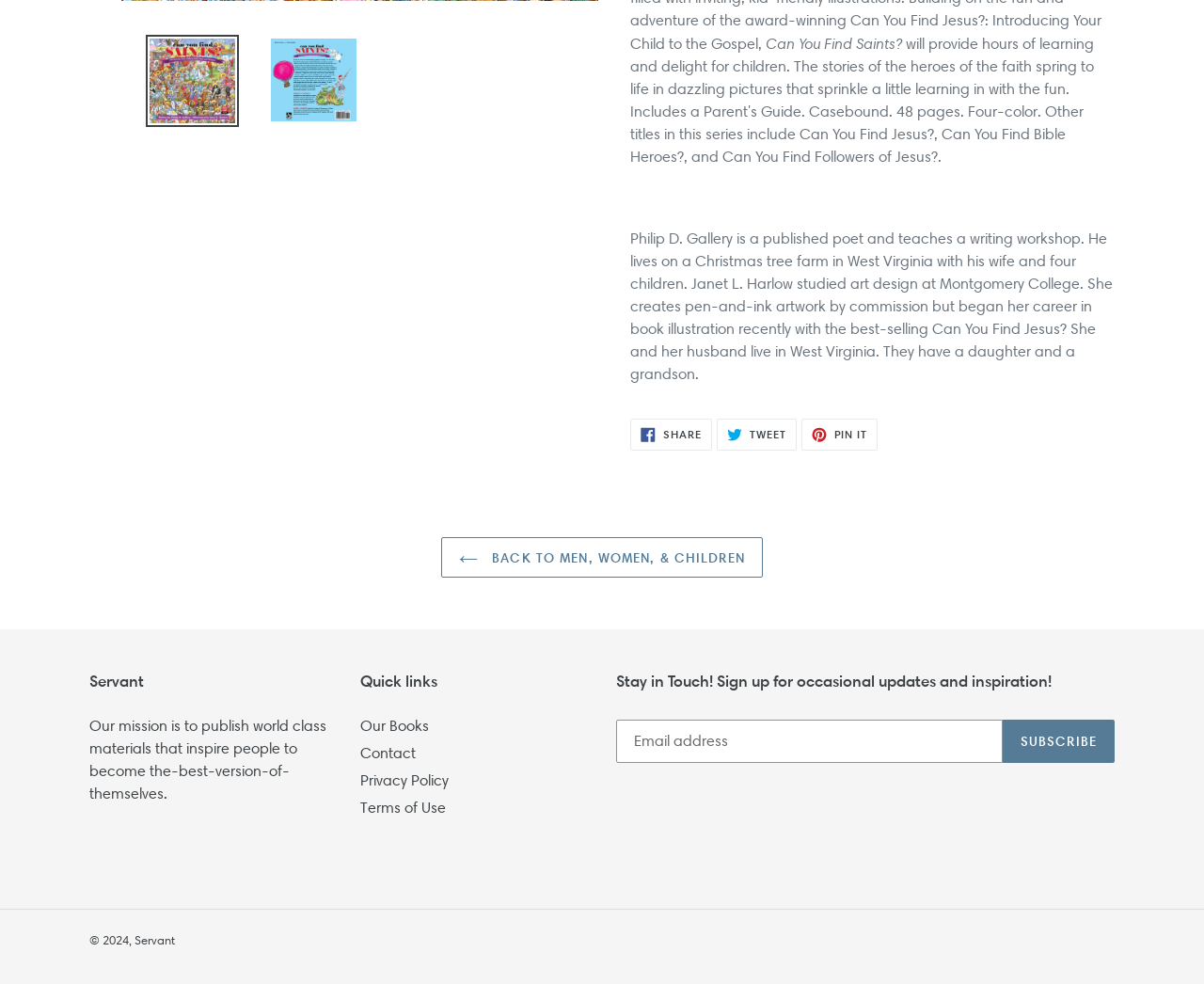Predict the bounding box of the UI element based on the description: "Our Books". The coordinates should be four float numbers between 0 and 1, formatted as [left, top, right, bottom].

[0.299, 0.728, 0.356, 0.746]